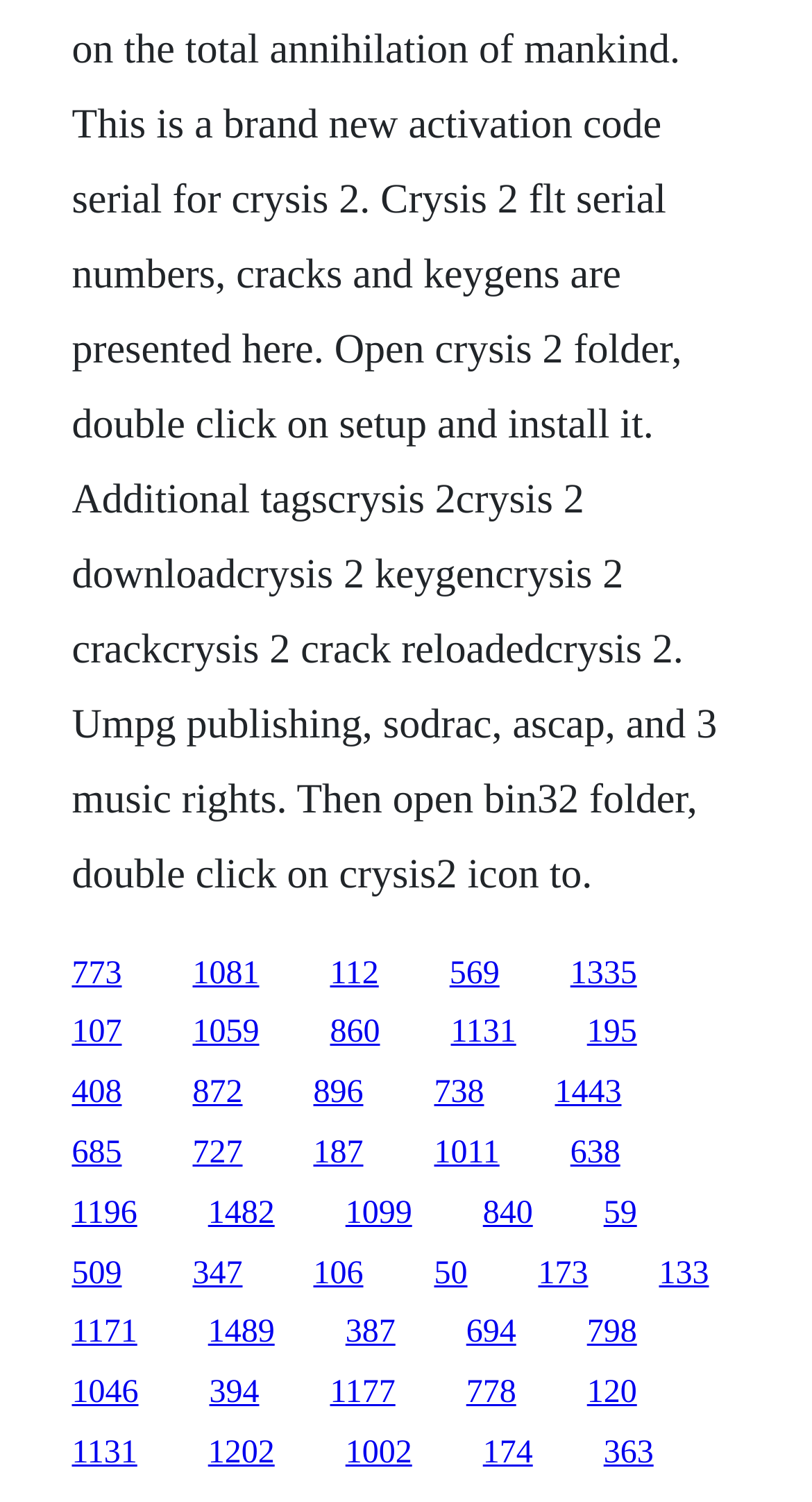How many links are on the webpage?
Answer with a single word or short phrase according to what you see in the image.

120